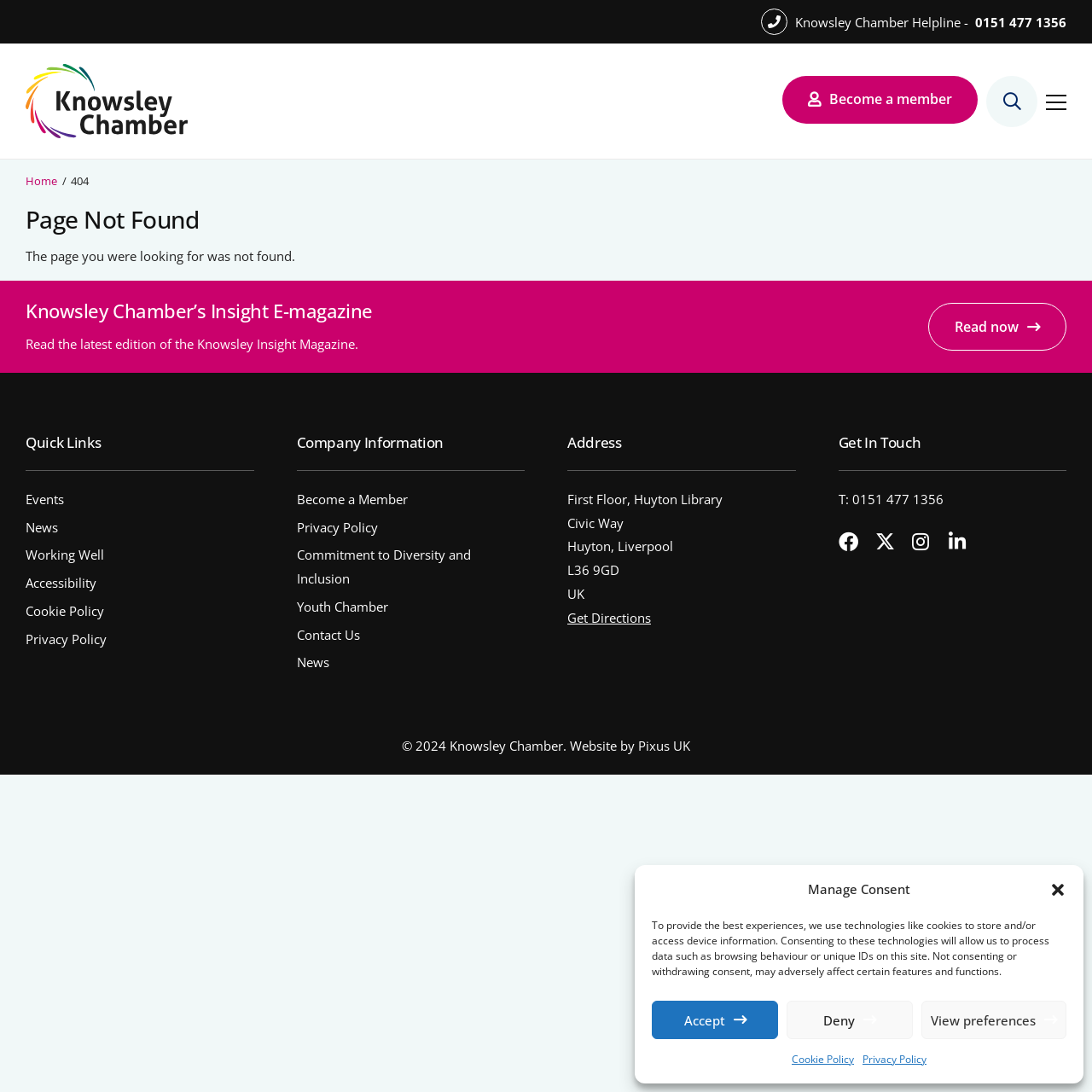Please find and report the bounding box coordinates of the element to click in order to perform the following action: "Get directions to the Knowsley Chamber office". The coordinates should be expressed as four float numbers between 0 and 1, in the format [left, top, right, bottom].

[0.52, 0.555, 0.729, 0.577]